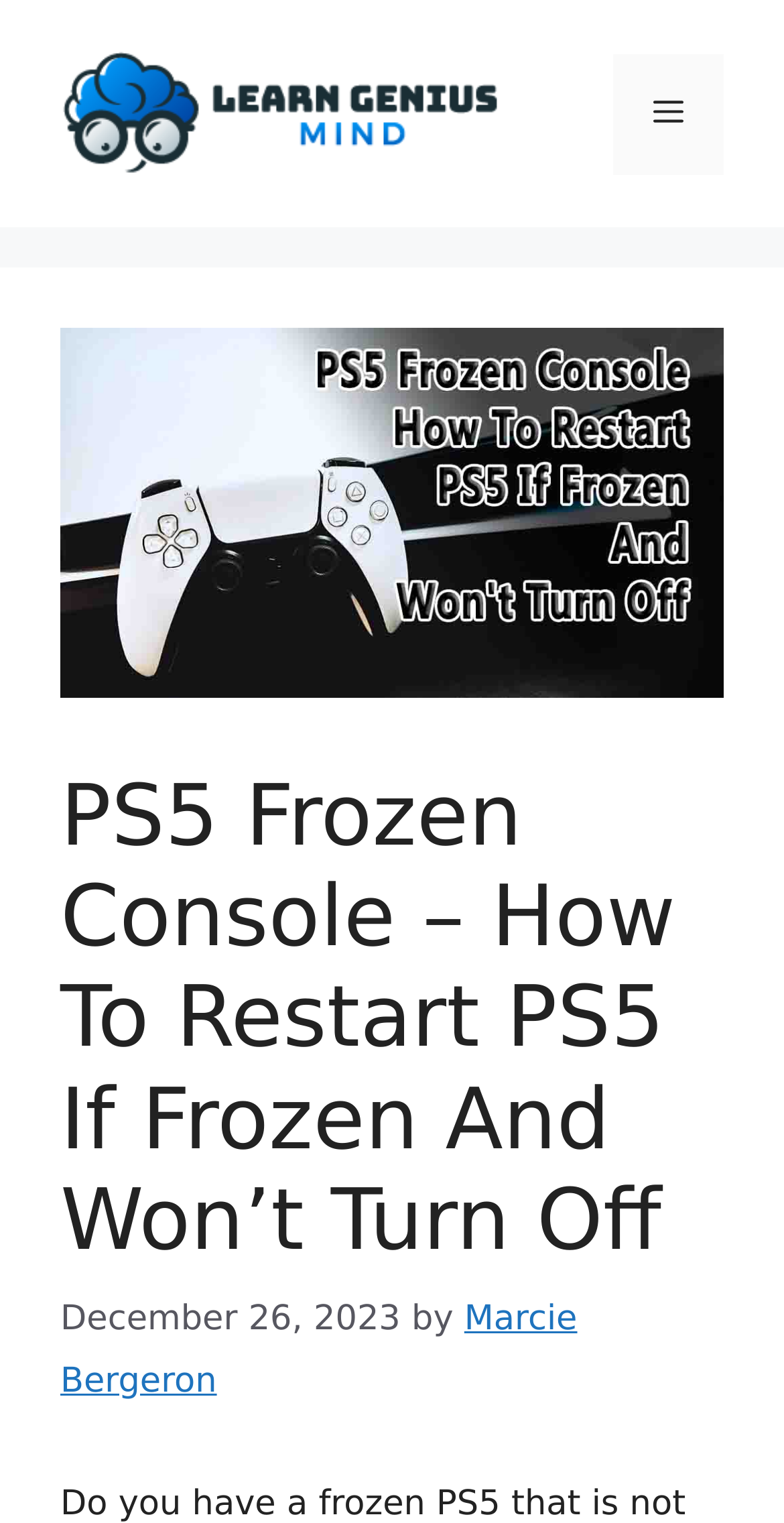Is the menu expanded?
Utilize the information in the image to give a detailed answer to the question.

I found the menu's state by looking at the button element in the navigation section, which has an attribute 'expanded' set to 'False', indicating that the menu is not expanded.